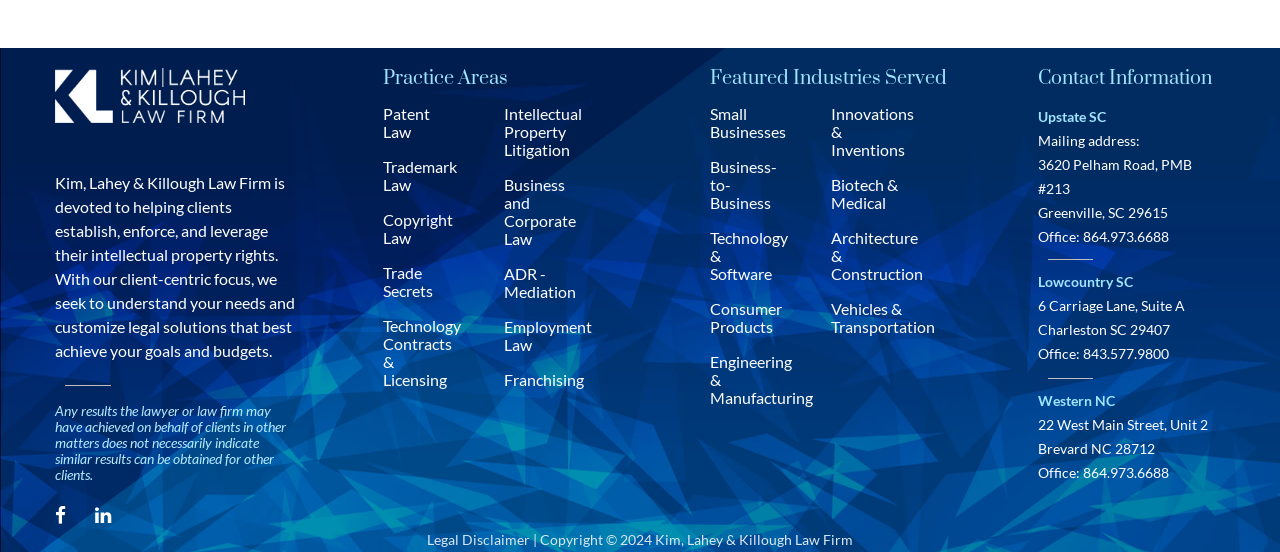What is the address of the law firm's Upstate SC office?
From the details in the image, answer the question comprehensively.

I found the answer by looking at the static text under the 'Contact Information' heading, which lists the addresses of the firm's different offices.